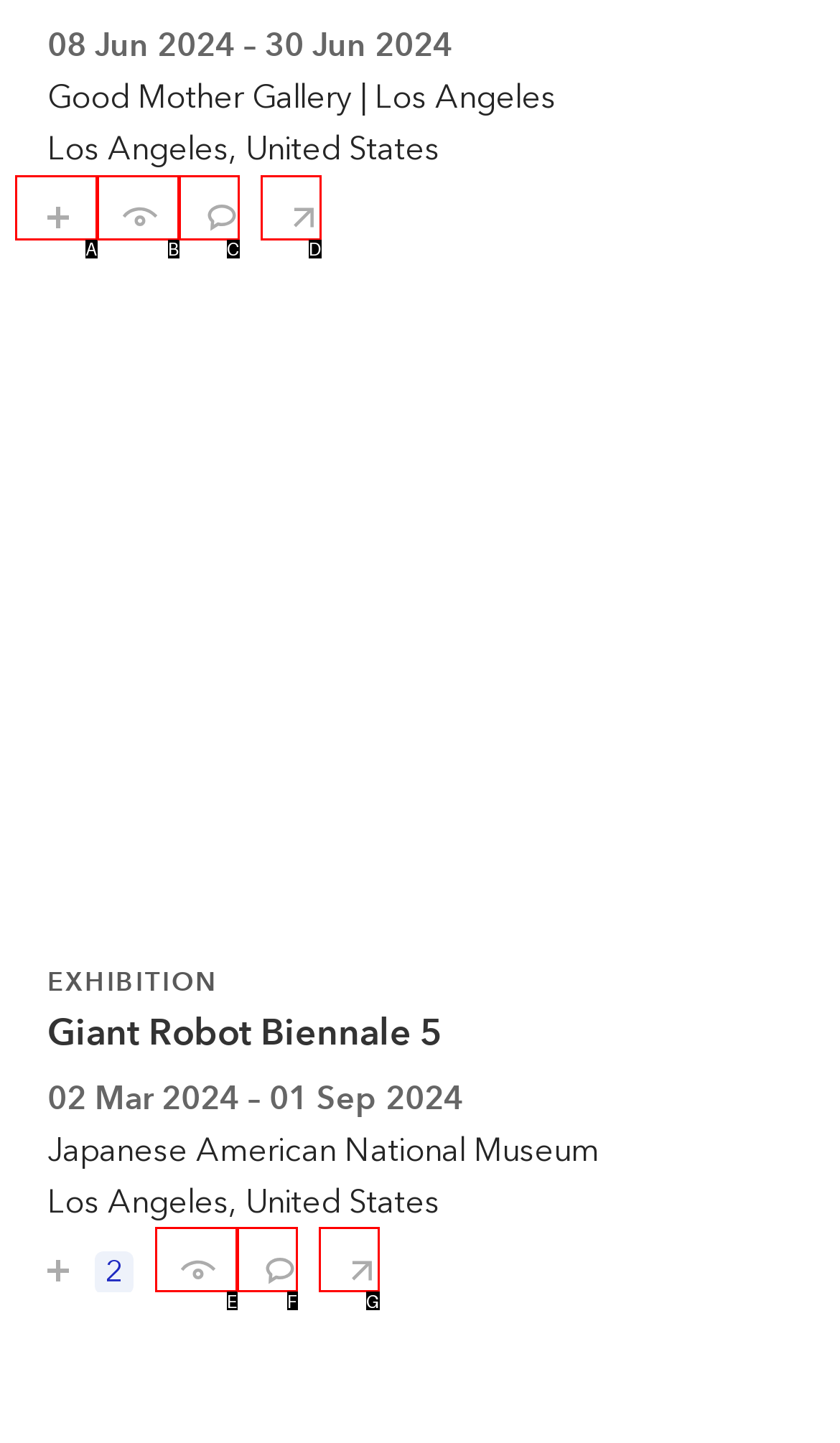Select the HTML element that best fits the description: Save / follow
Respond with the letter of the correct option from the choices given.

A